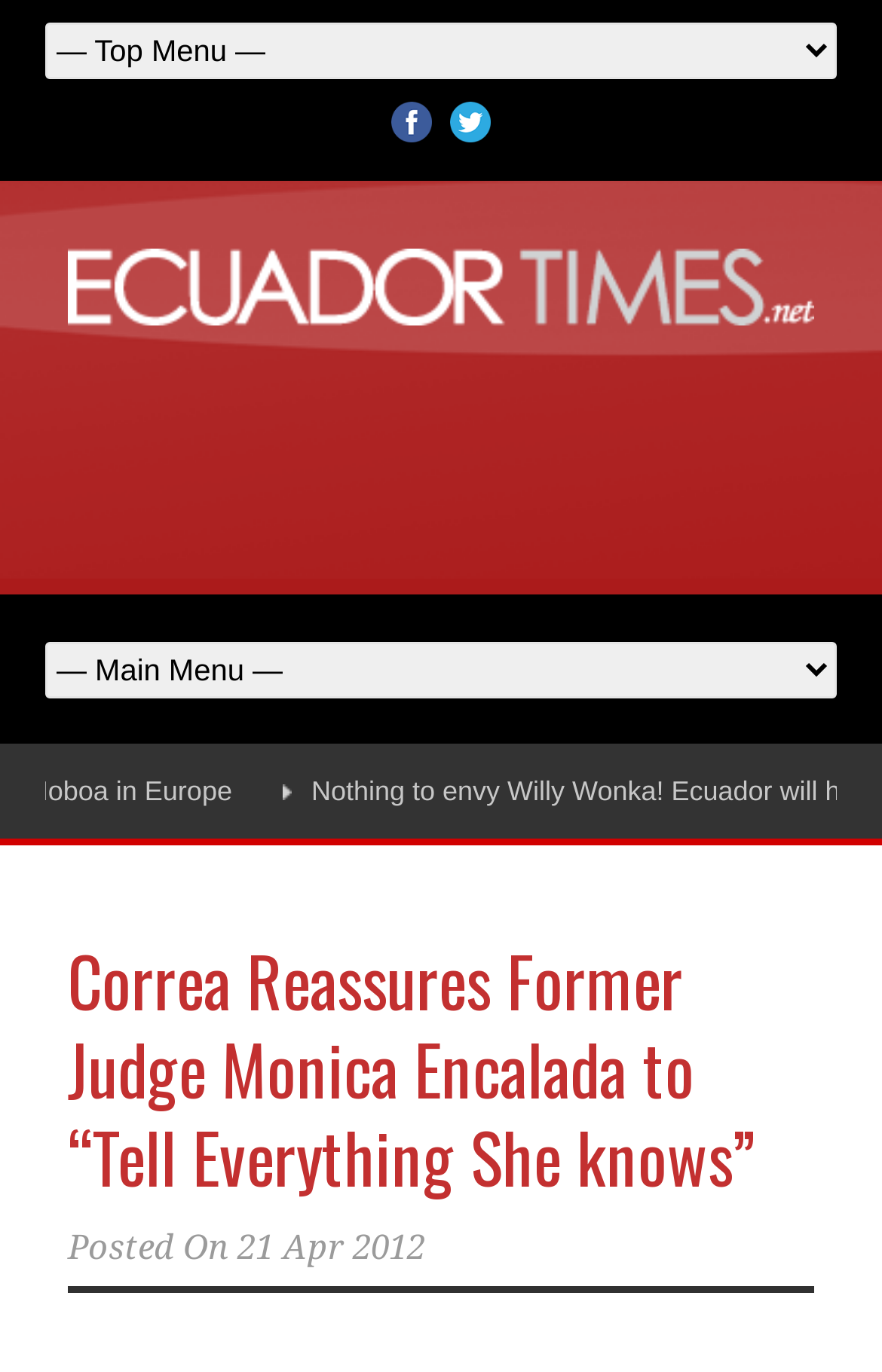Please provide the bounding box coordinates for the UI element as described: "alt="facebook"". The coordinates must be four floats between 0 and 1, represented as [left, top, right, bottom].

[0.444, 0.074, 0.49, 0.104]